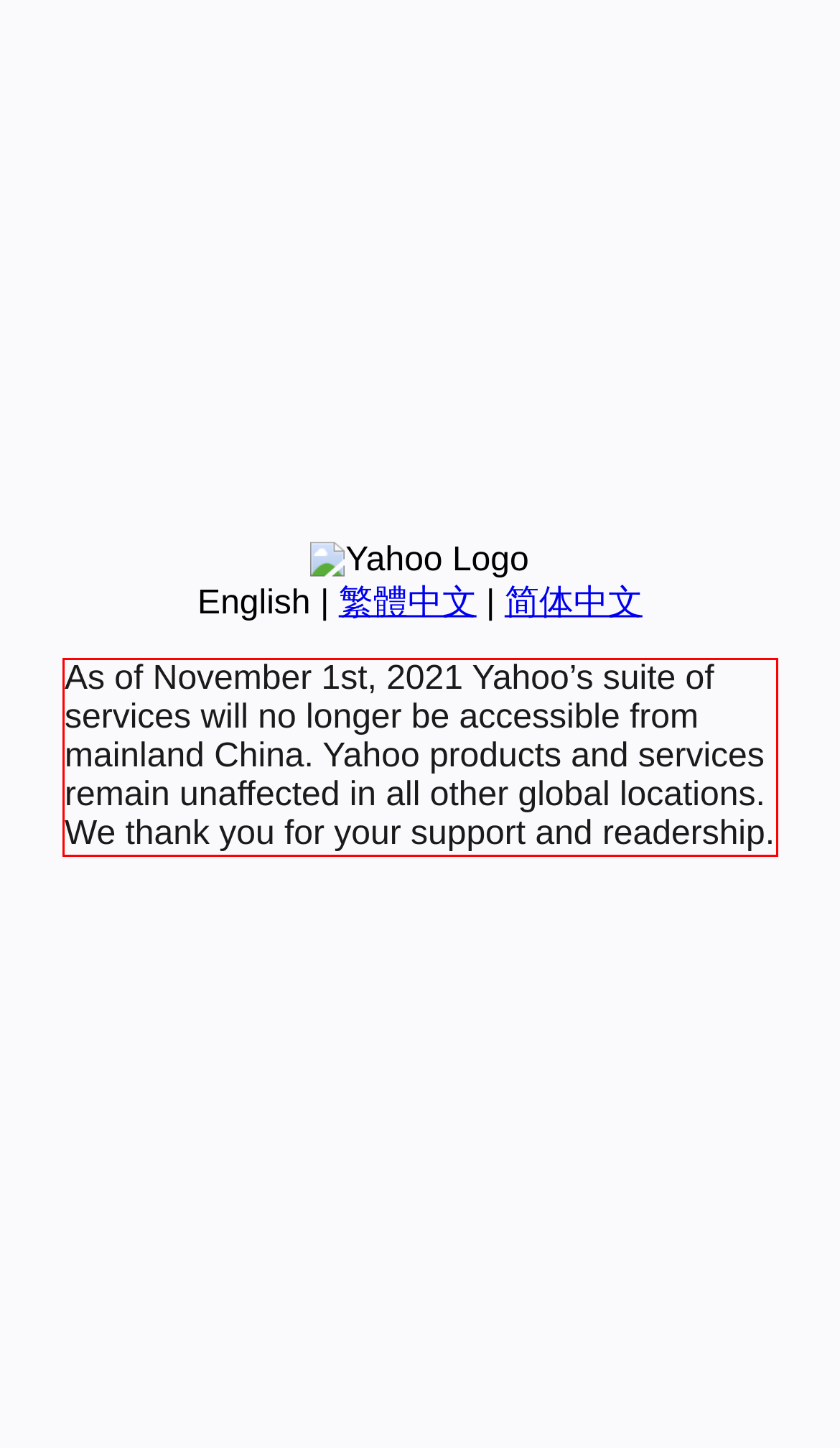Given a webpage screenshot with a red bounding box, perform OCR to read and deliver the text enclosed by the red bounding box.

As of November 1st, 2021 Yahoo’s suite of services will no longer be accessible from mainland China. Yahoo products and services remain unaffected in all other global locations. We thank you for your support and readership.